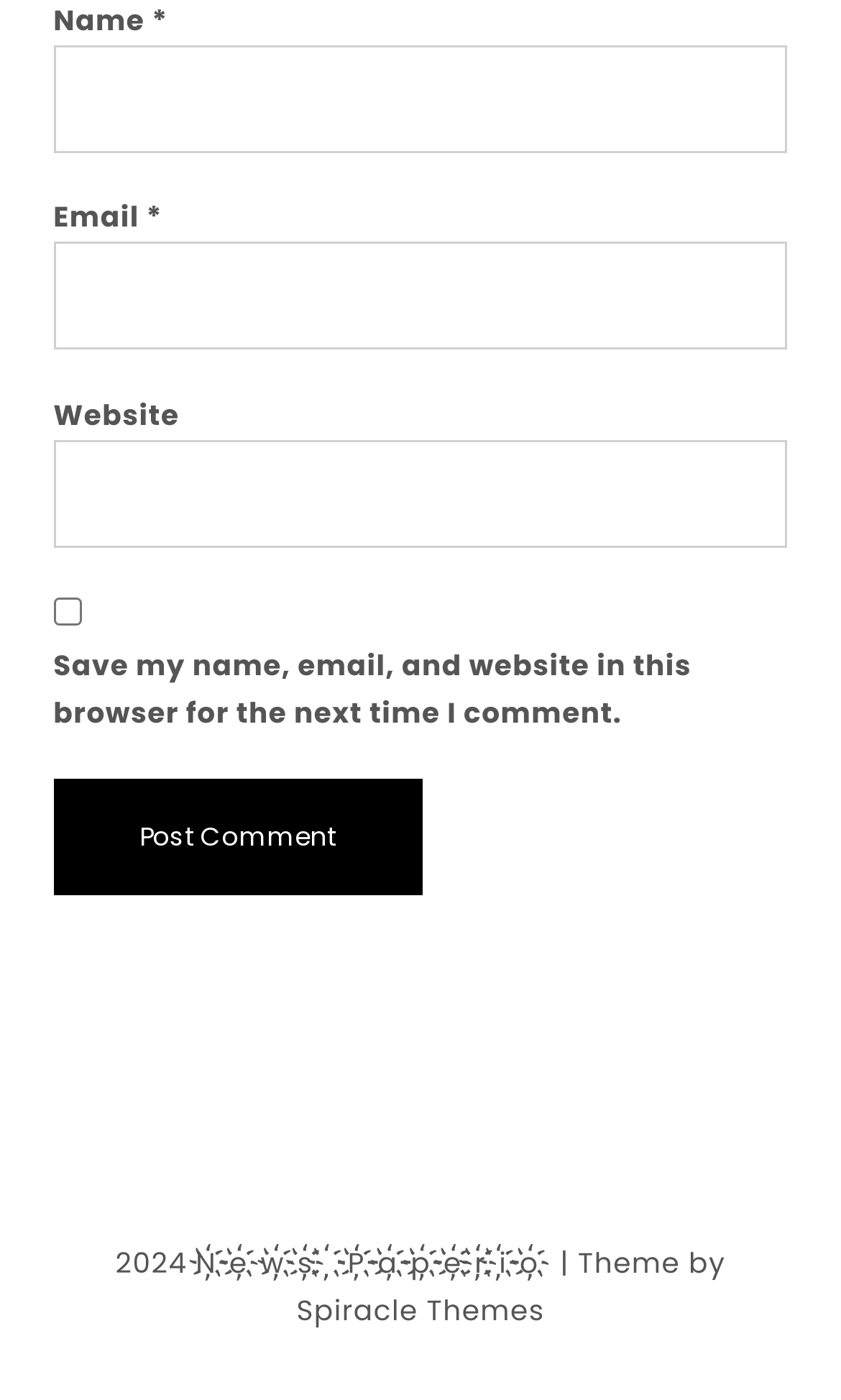Determine the bounding box coordinates for the UI element with the following description: "parent_node: Website name="url"". The coordinates should be four float numbers between 0 and 1, represented as [left, top, right, bottom].

[0.063, 0.314, 0.937, 0.391]